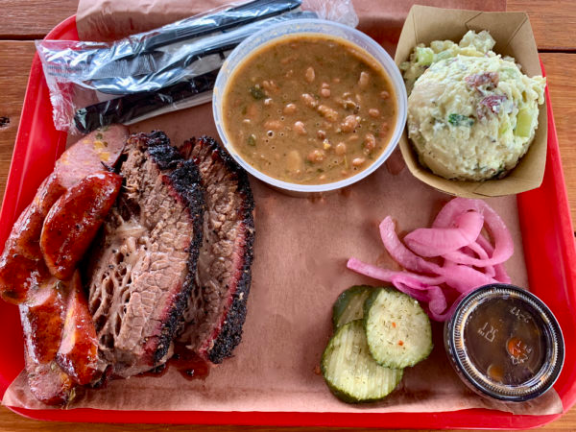What is the color of the tray?
Based on the image, provide a one-word or brief-phrase response.

red